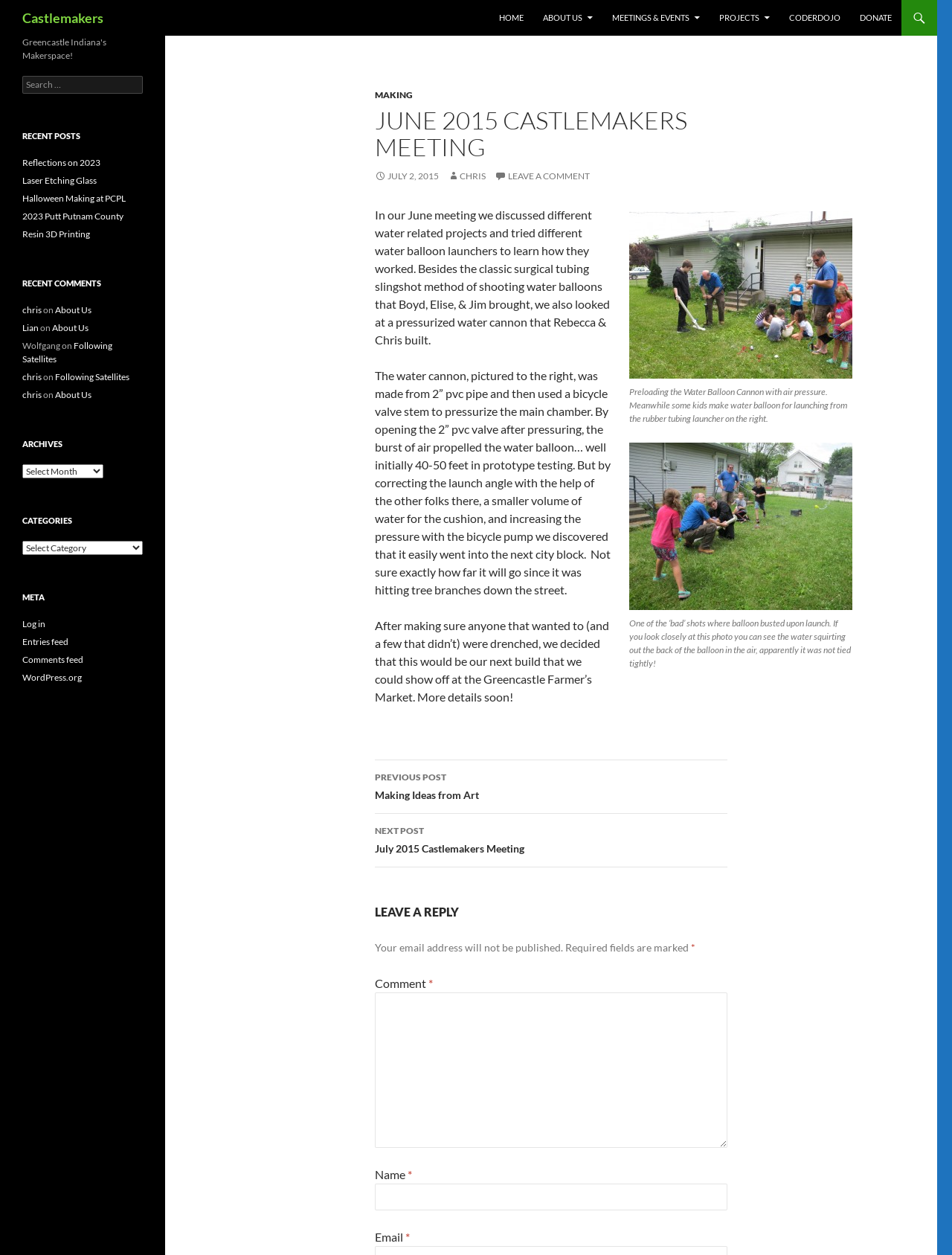Detail the webpage's structure and highlights in your description.

The webpage is about Castlemakers, a makerspace in Greencastle, Indiana. At the top, there is a heading "Castlemakers" and a link to the homepage. Below it, there is a navigation menu with links to "HOME", "ABOUT US", "MEETINGS & EVENTS", "PROJECTS", "CODERDOJO", and "DONATE".

The main content of the page is about the June 2015 Castlemakers meeting. There is a heading "JUNE 2015 CASTLEMAKERS MEETING" and a link to the post with the date "JULY 2, 2015". Below it, there are two figures with images and captions. The first image is of a water balloon cannon, and the caption describes the process of launching water balloons. The second image is of a water balloon air cannon launch, and the caption describes a "bad" shot where the balloon busted upon launch.

There is a block of text that describes the meeting, where they discussed different water-related projects and tried out different water balloon launchers. They also built a pressurized water cannon that could launch water balloons over 40-50 feet.

At the bottom of the page, there is a section for post navigation with links to the previous and next posts. There is also a section for leaving a reply, with fields for name, email, and comment.

On the right side of the page, there are several sections. The first section is a search bar with a label "Search for:". Below it, there is a heading "RECENT POSTS" with links to recent posts. The next section is a heading "RECENT COMMENTS" with links to recent comments. There is also a section for archives, categories, and meta information.

Overall, the webpage is about a makerspace in Greencastle, Indiana, and it provides information about their meetings, projects, and activities.